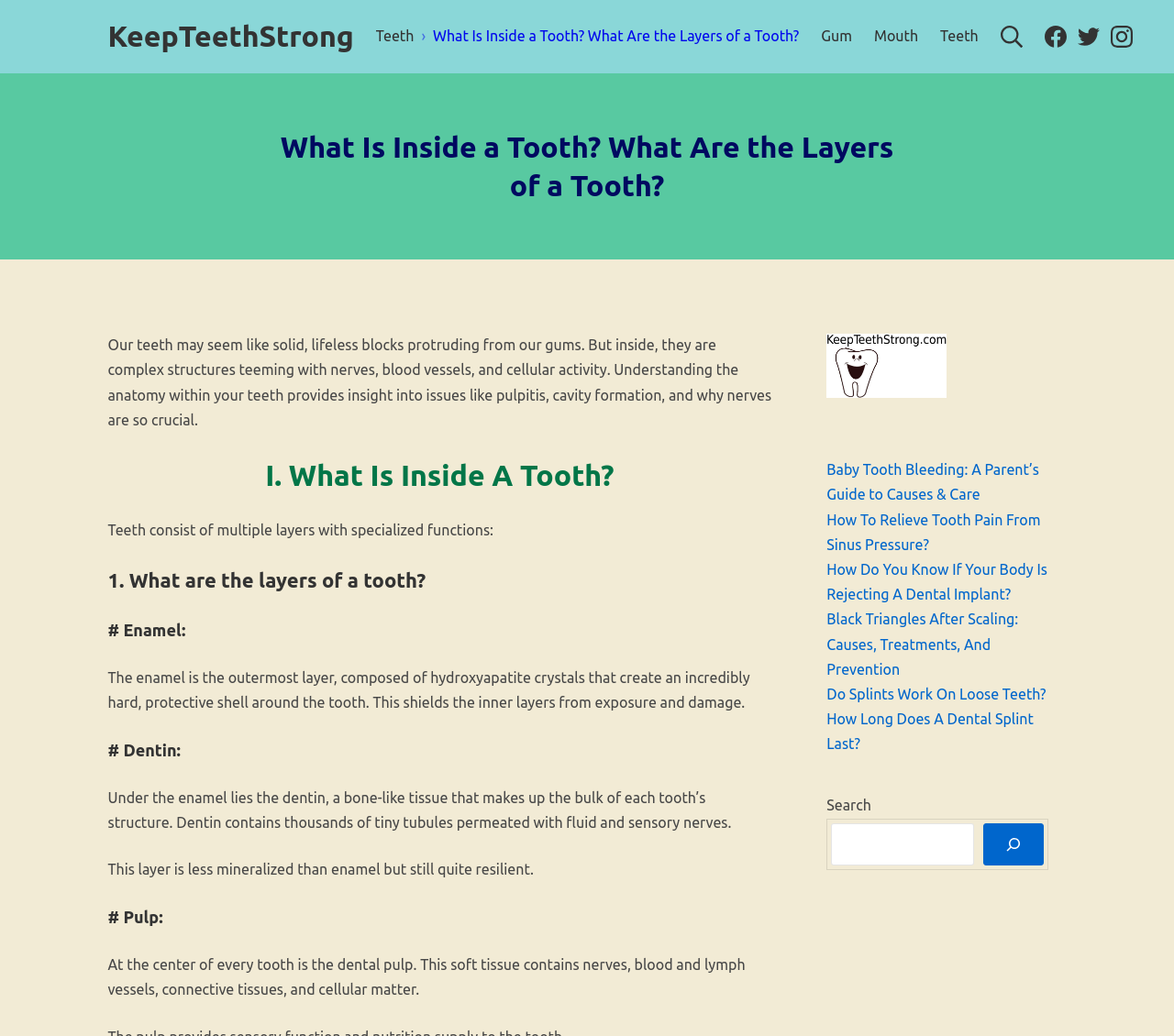Kindly determine the bounding box coordinates for the clickable area to achieve the given instruction: "Check out the 'Facebook' page".

[0.89, 0.023, 0.908, 0.047]